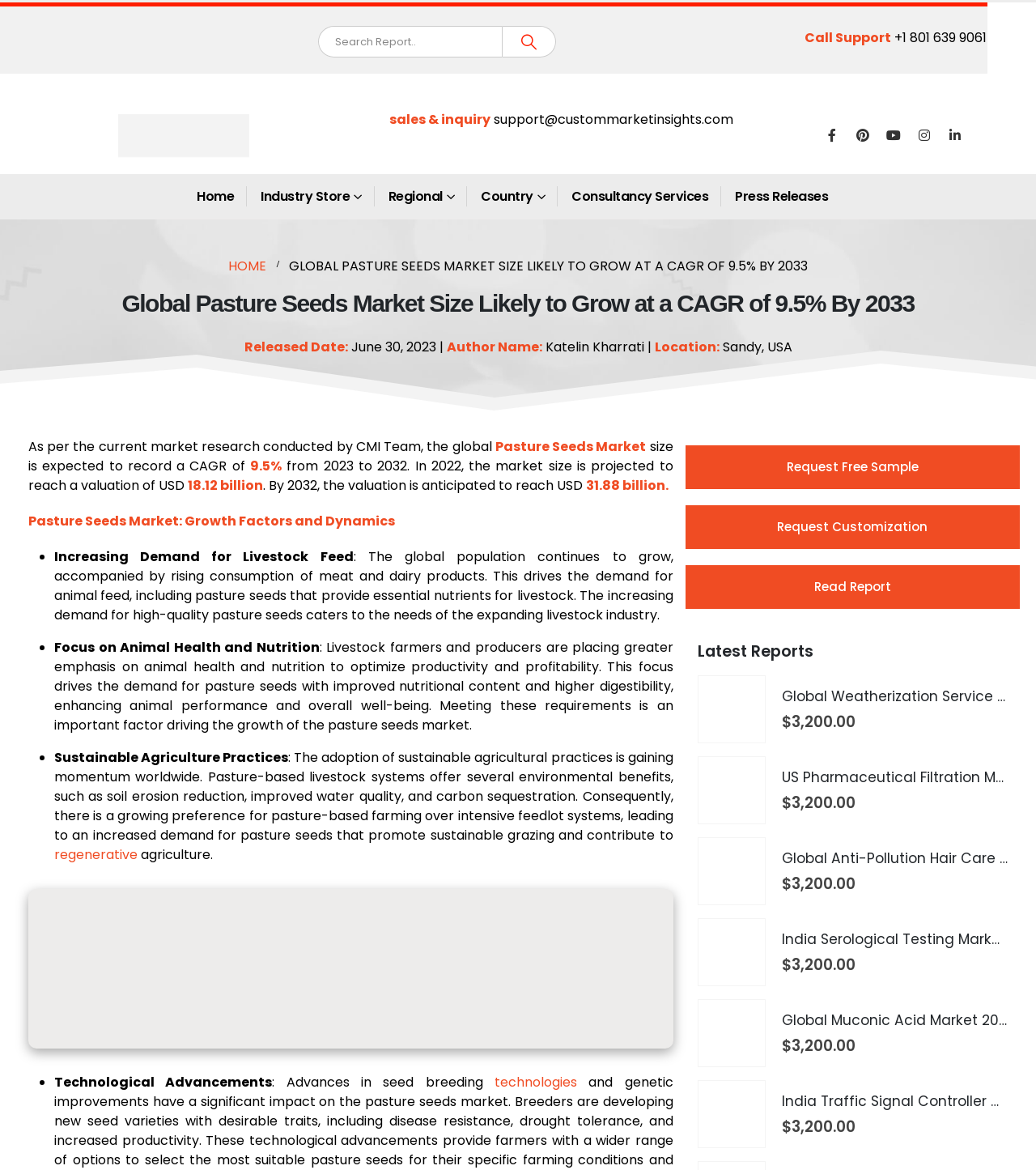Find the bounding box coordinates for the HTML element specified by: "India Serological Testing Market 2024–2033".

[0.754, 0.794, 0.973, 0.811]